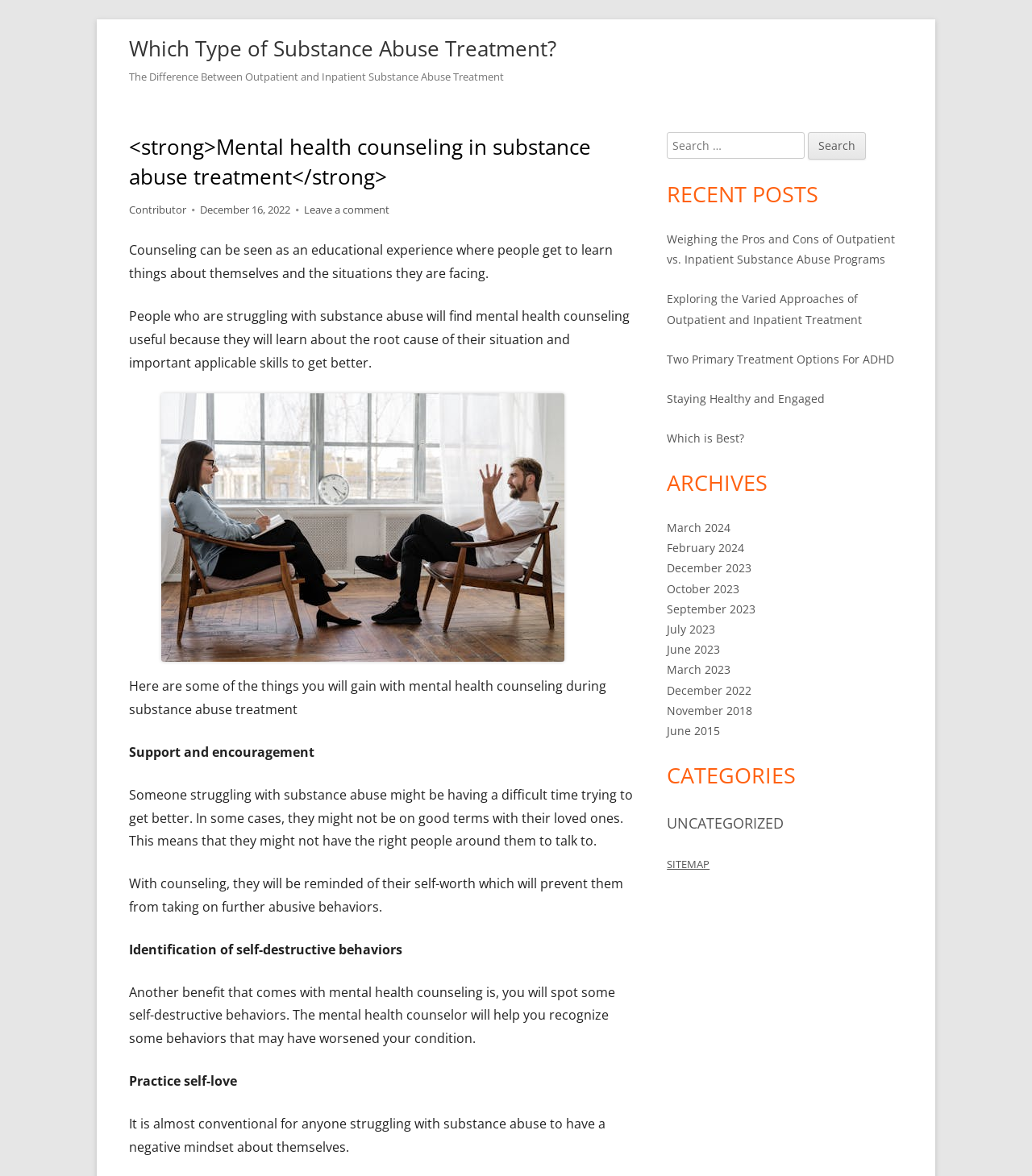Determine the bounding box coordinates for the HTML element described here: "Which is Best?".

[0.646, 0.366, 0.721, 0.379]